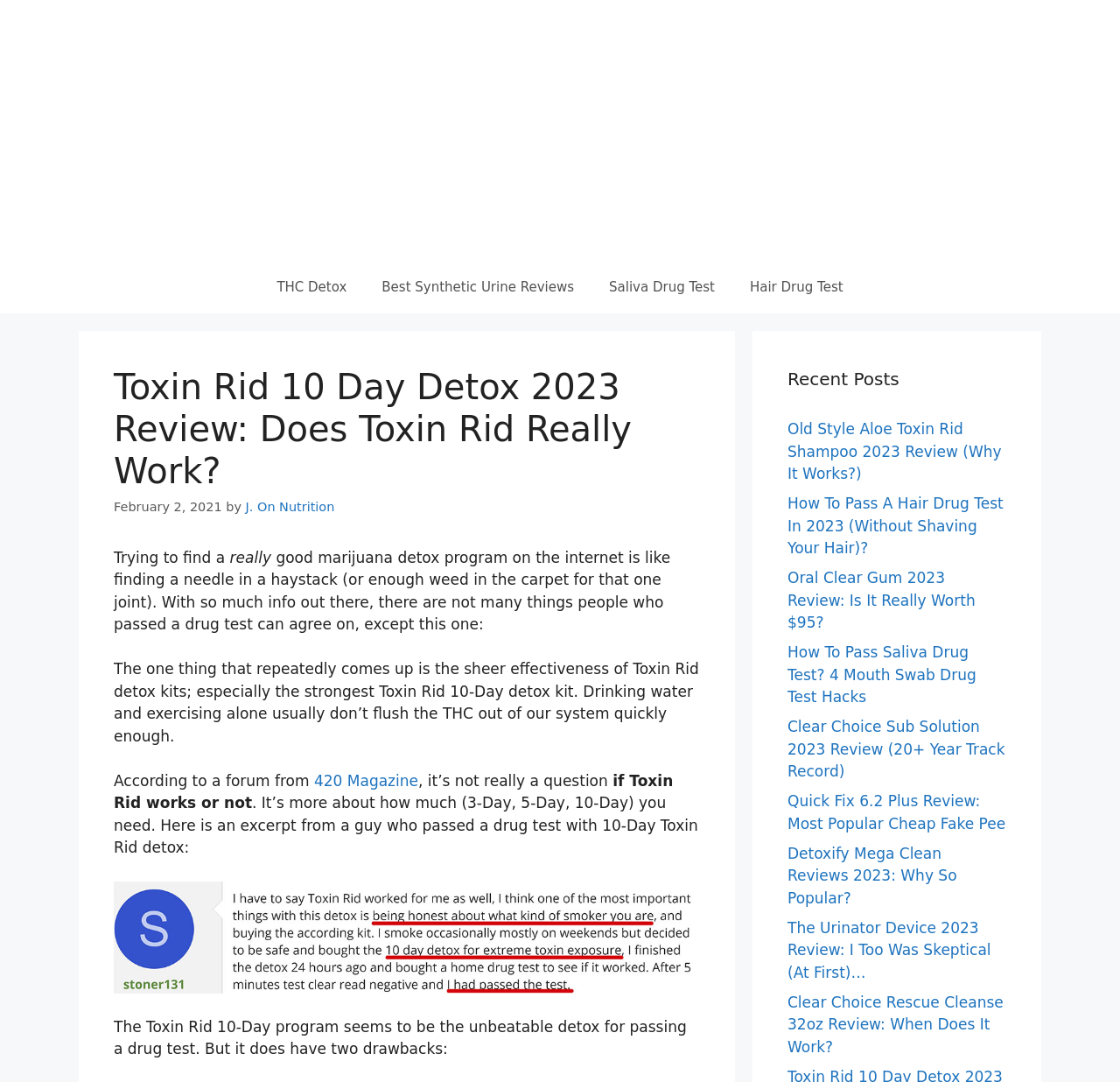Locate the bounding box coordinates of the clickable element to fulfill the following instruction: "Check the 'Recent Posts' section". Provide the coordinates as four float numbers between 0 and 1 in the format [left, top, right, bottom].

[0.703, 0.338, 0.898, 0.362]